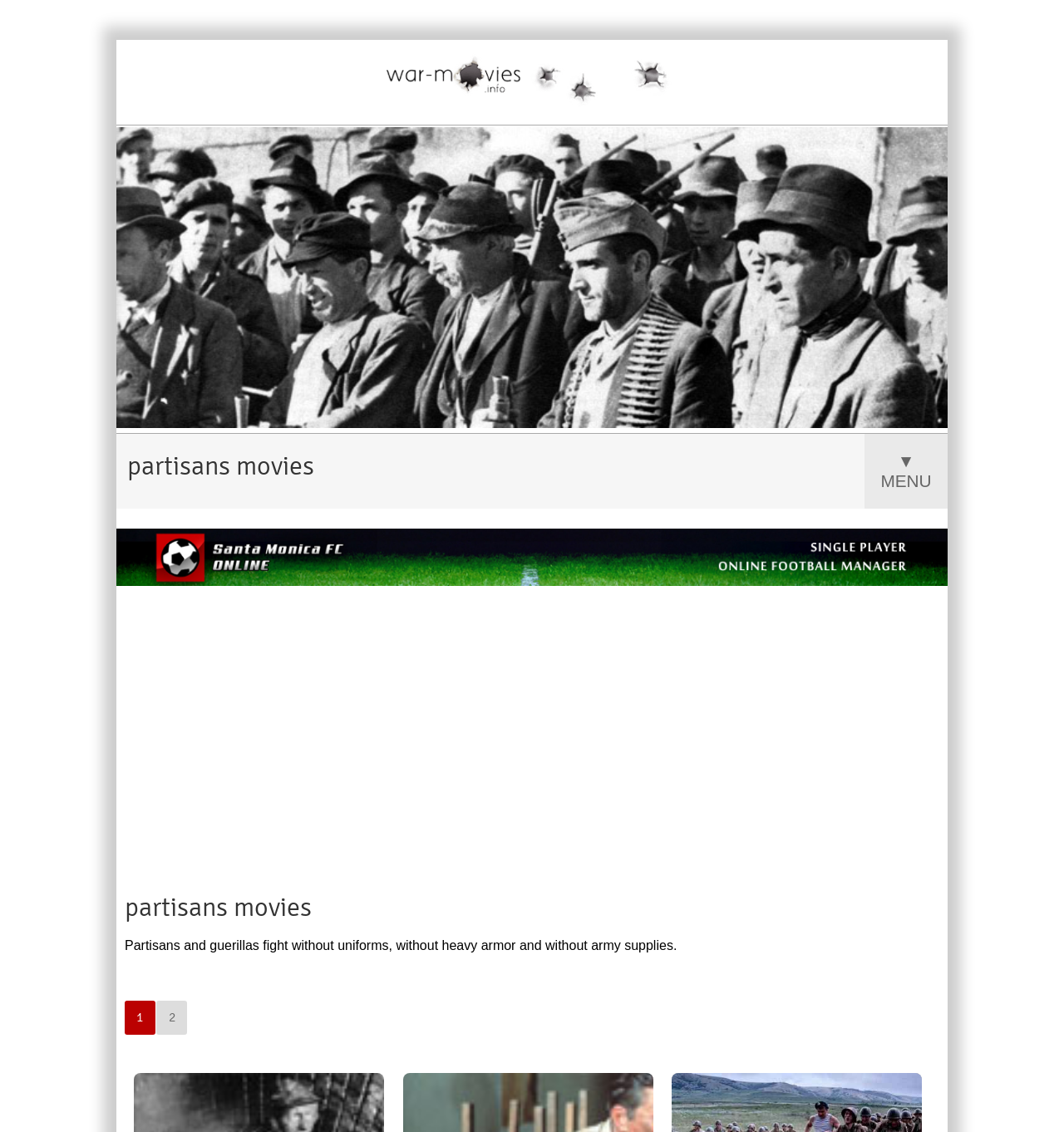How many pagination links are available?
Provide an in-depth and detailed explanation in response to the question.

By examining the webpage's structure, I found two link elements with text '1' and '2', which are likely pagination links, indicating that there are at least two pages of content.